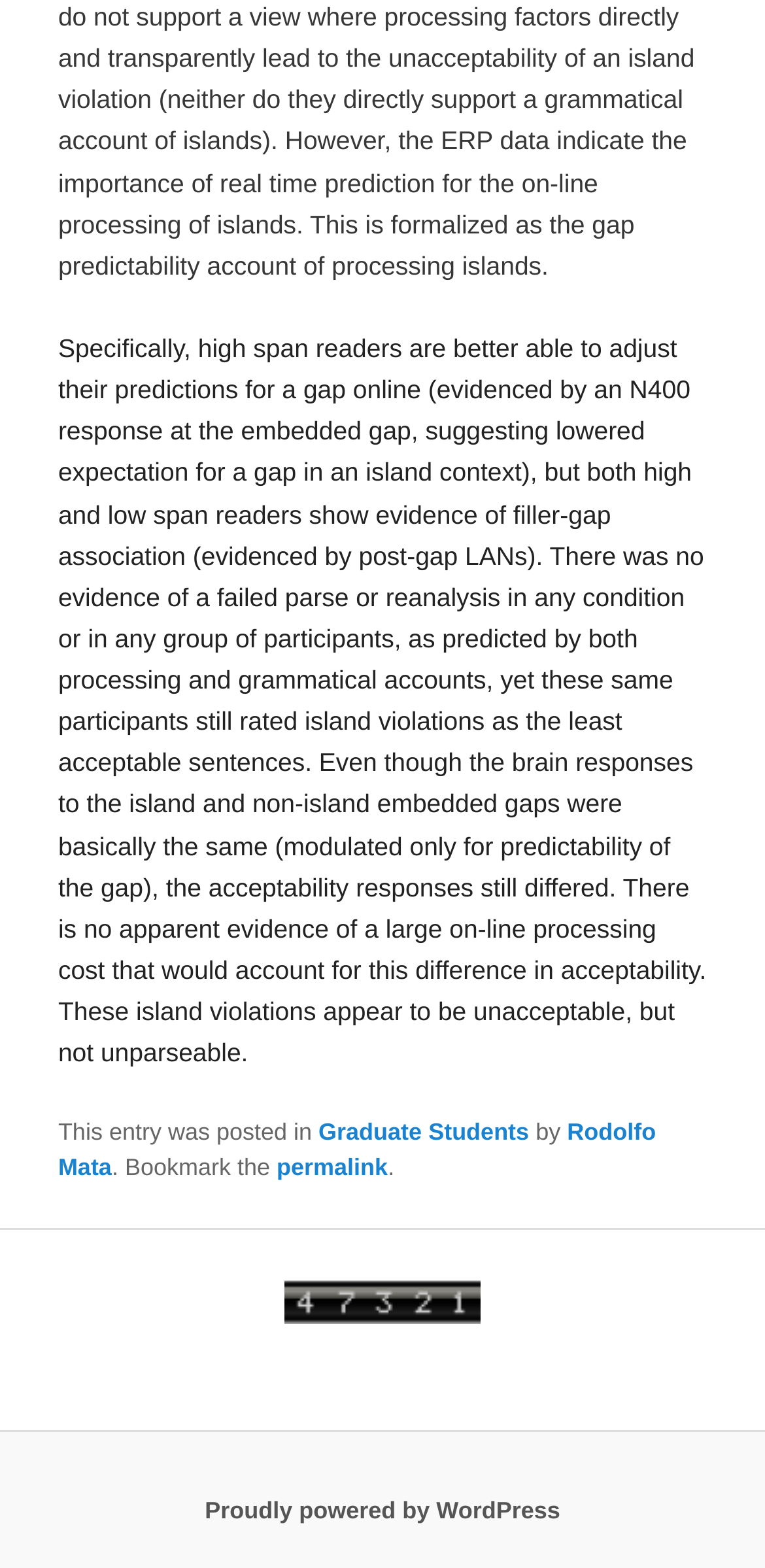Locate the UI element described by title="page view counter" and provide its bounding box coordinates. Use the format (top-left x, top-left y, bottom-right x, bottom-right y) with all values as floating point numbers between 0 and 1.

[0.372, 0.831, 0.628, 0.849]